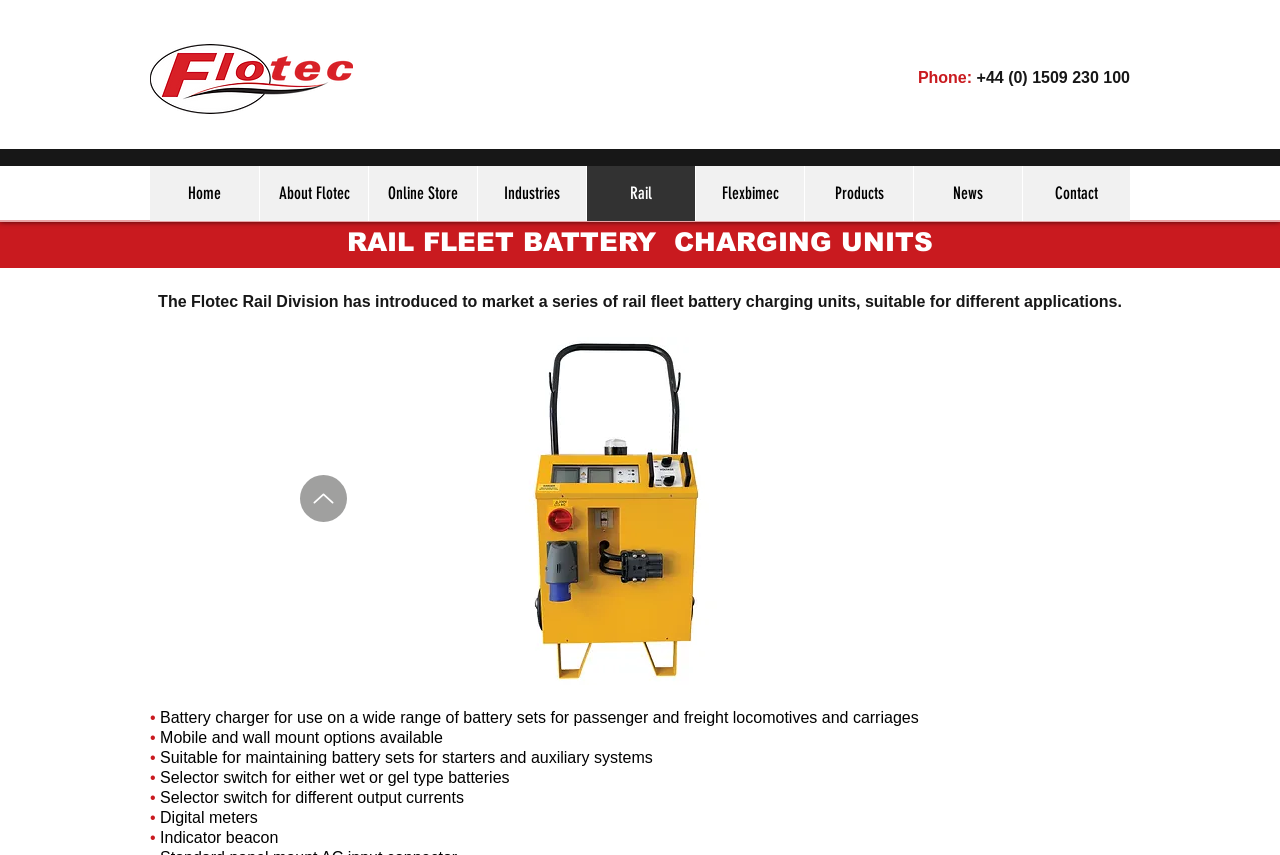Determine the bounding box coordinates for the area that should be clicked to carry out the following instruction: "Navigate to the Home page.".

[0.117, 0.194, 0.202, 0.258]